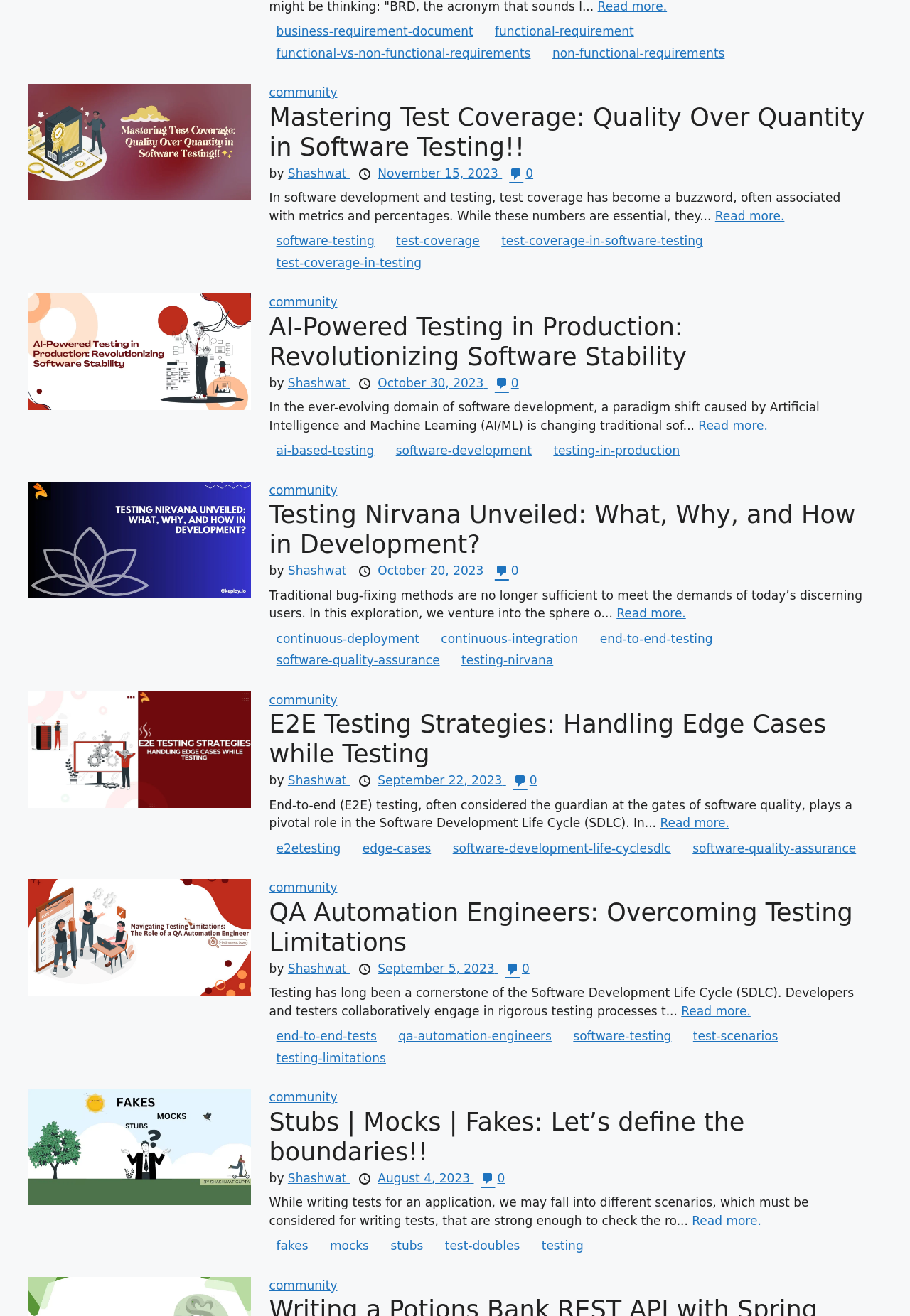Determine the bounding box coordinates of the UI element that matches the following description: "October 20, 2023". The coordinates should be four float numbers between 0 and 1 in the format [left, top, right, bottom].

[0.415, 0.428, 0.536, 0.439]